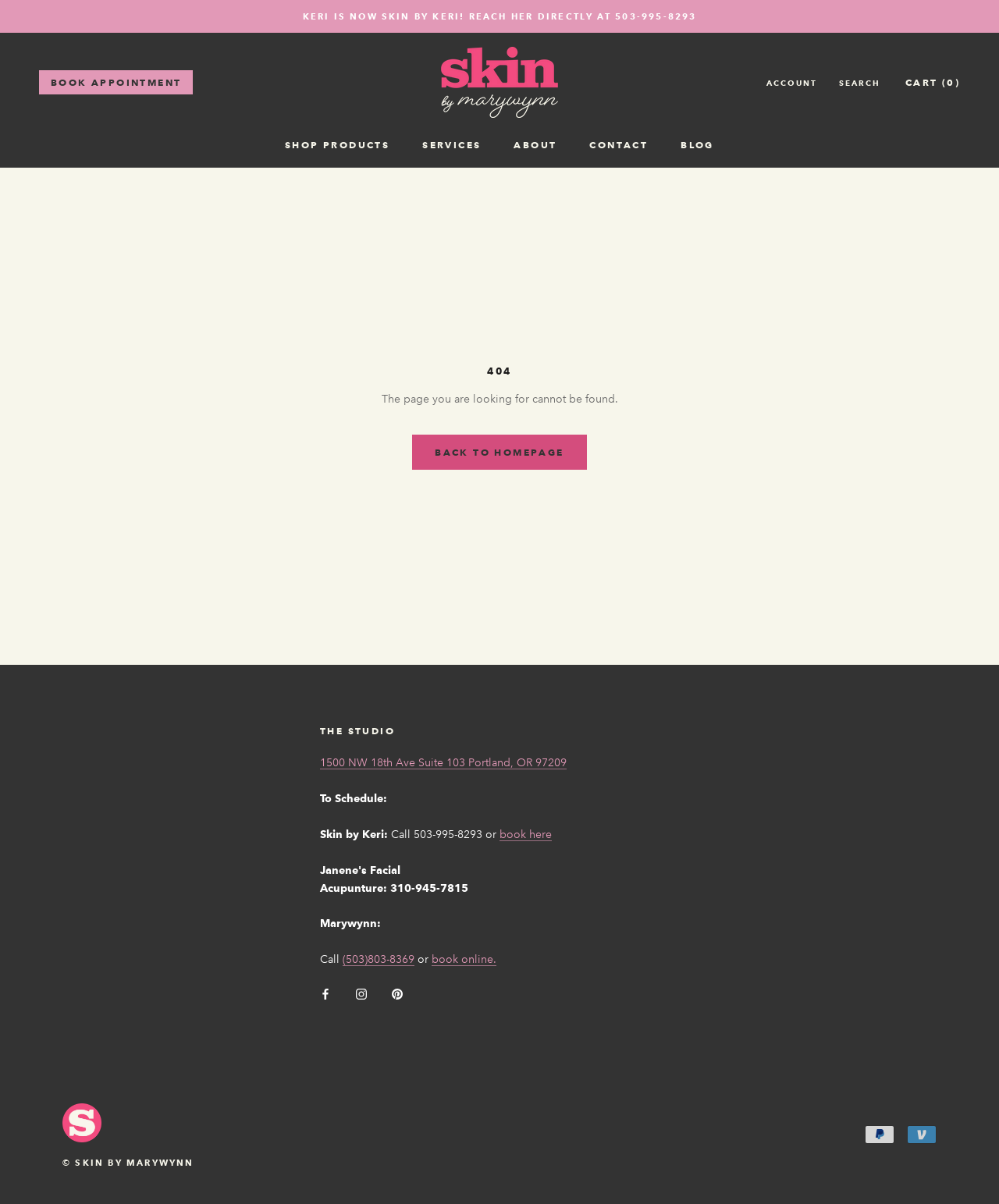Please find the bounding box coordinates of the section that needs to be clicked to achieve this instruction: "Go back to the homepage".

[0.413, 0.361, 0.587, 0.39]